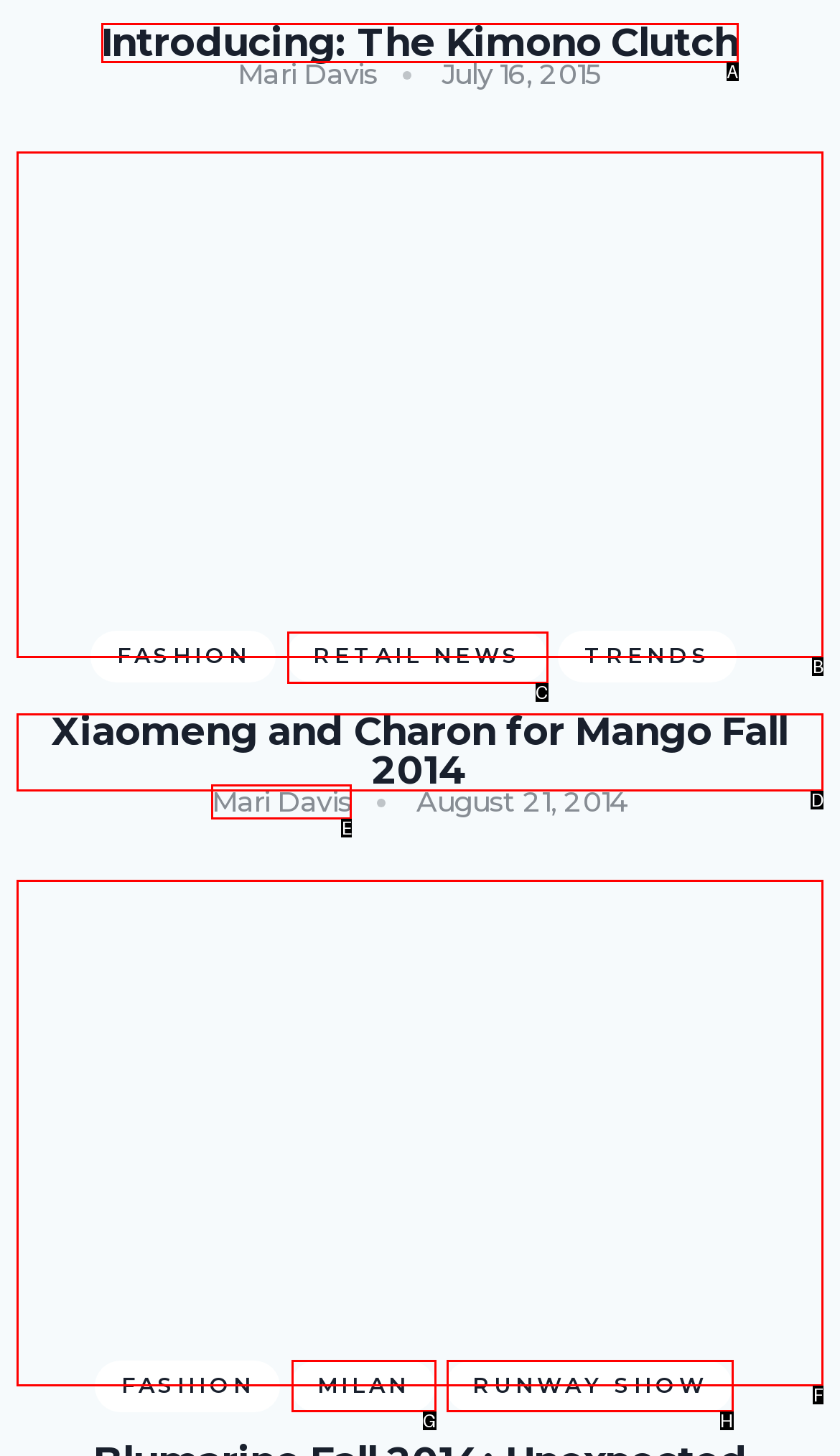Tell me which letter corresponds to the UI element that will allow you to Click on the 'Introducing: The Kimono Clutch' link. Answer with the letter directly.

A